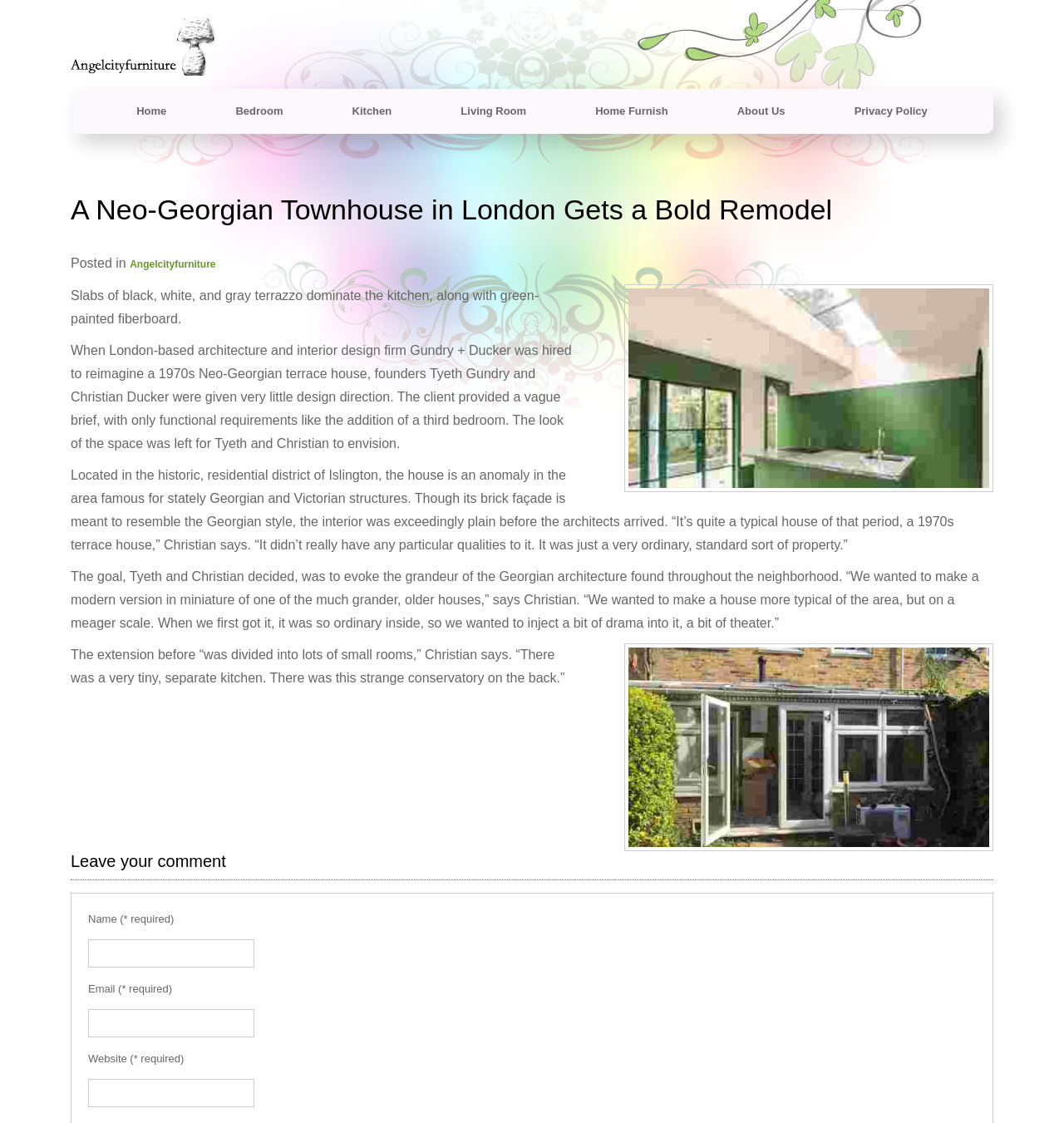Please give a succinct answer to the question in one word or phrase:
What was the goal of the architects?

To evoke Georgian grandeur